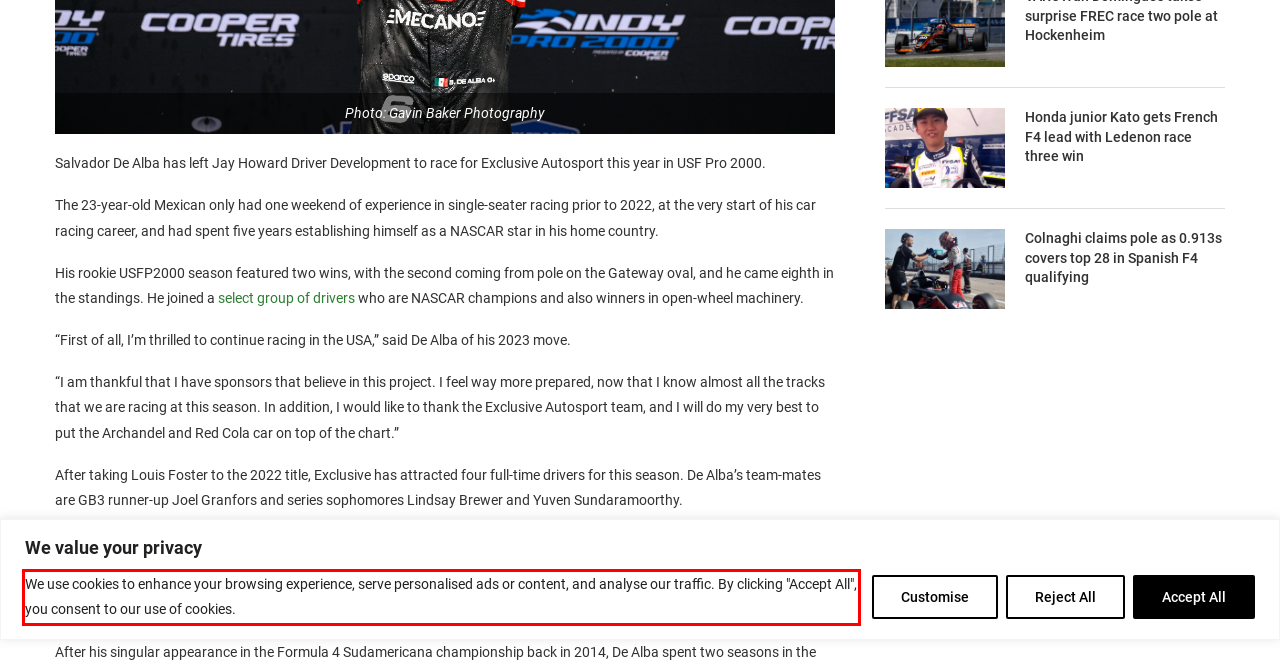Look at the screenshot of the webpage, locate the red rectangle bounding box, and generate the text content that it contains.

We use cookies to enhance your browsing experience, serve personalised ads or content, and analyse our traffic. By clicking "Accept All", you consent to our use of cookies.